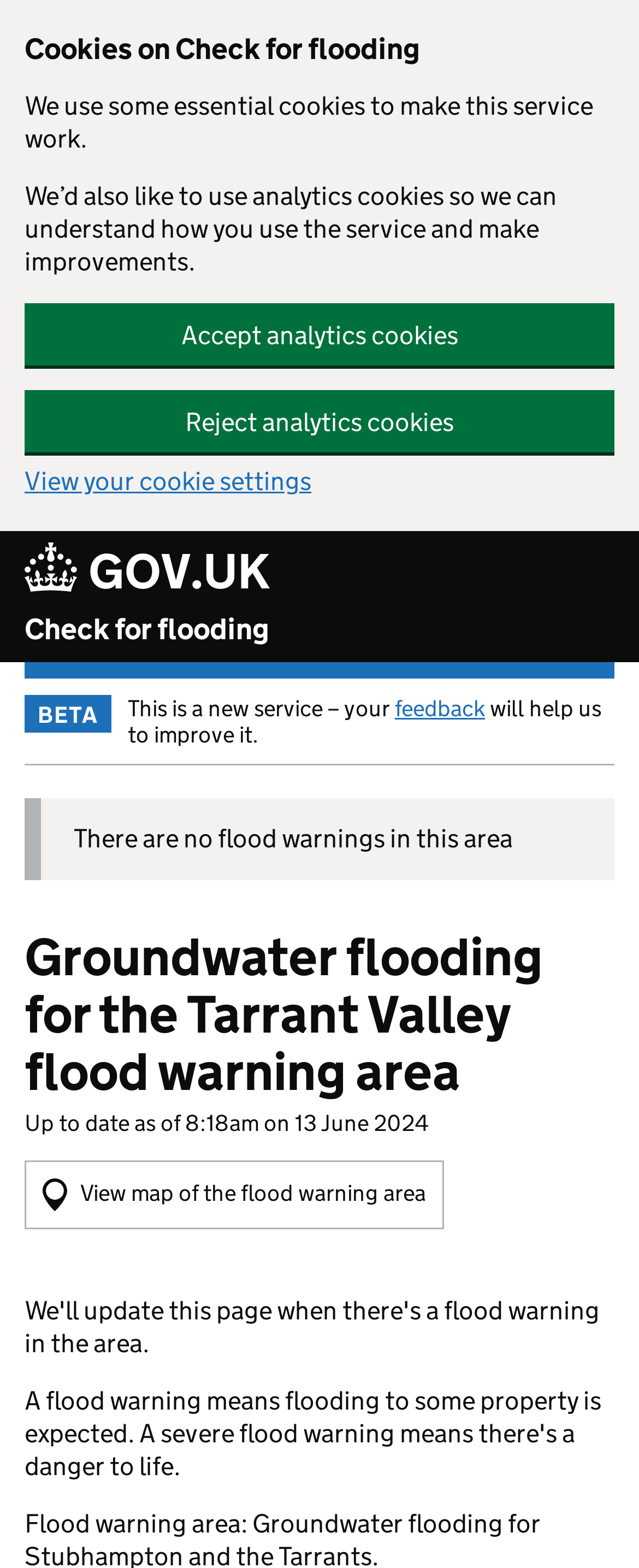What is the status of the service provided by the webpage?
Based on the screenshot, answer the question with a single word or phrase.

BETA